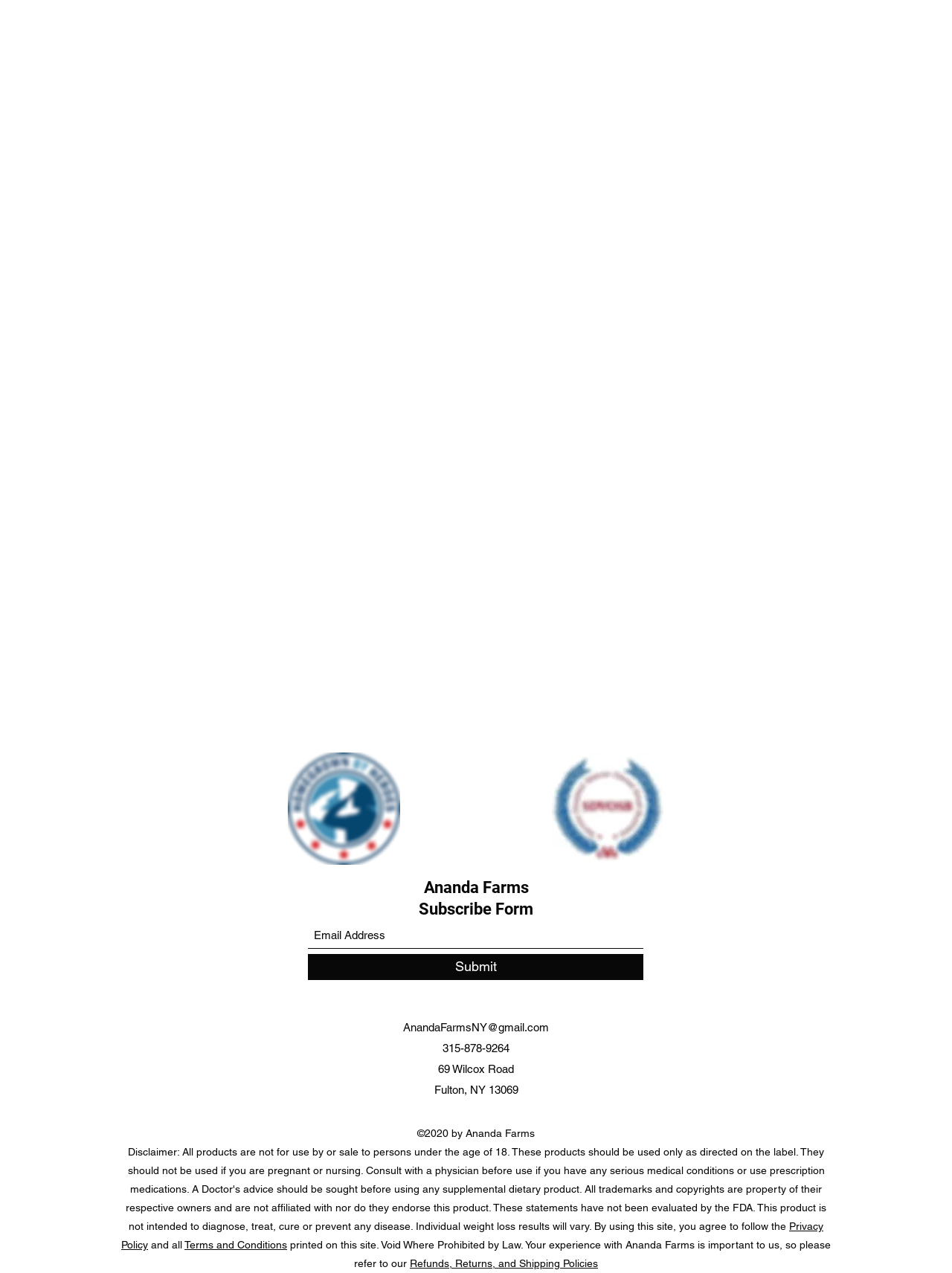Can you find the bounding box coordinates for the element that needs to be clicked to execute this instruction: "Submit form"? The coordinates should be given as four float numbers between 0 and 1, i.e., [left, top, right, bottom].

[0.323, 0.749, 0.676, 0.77]